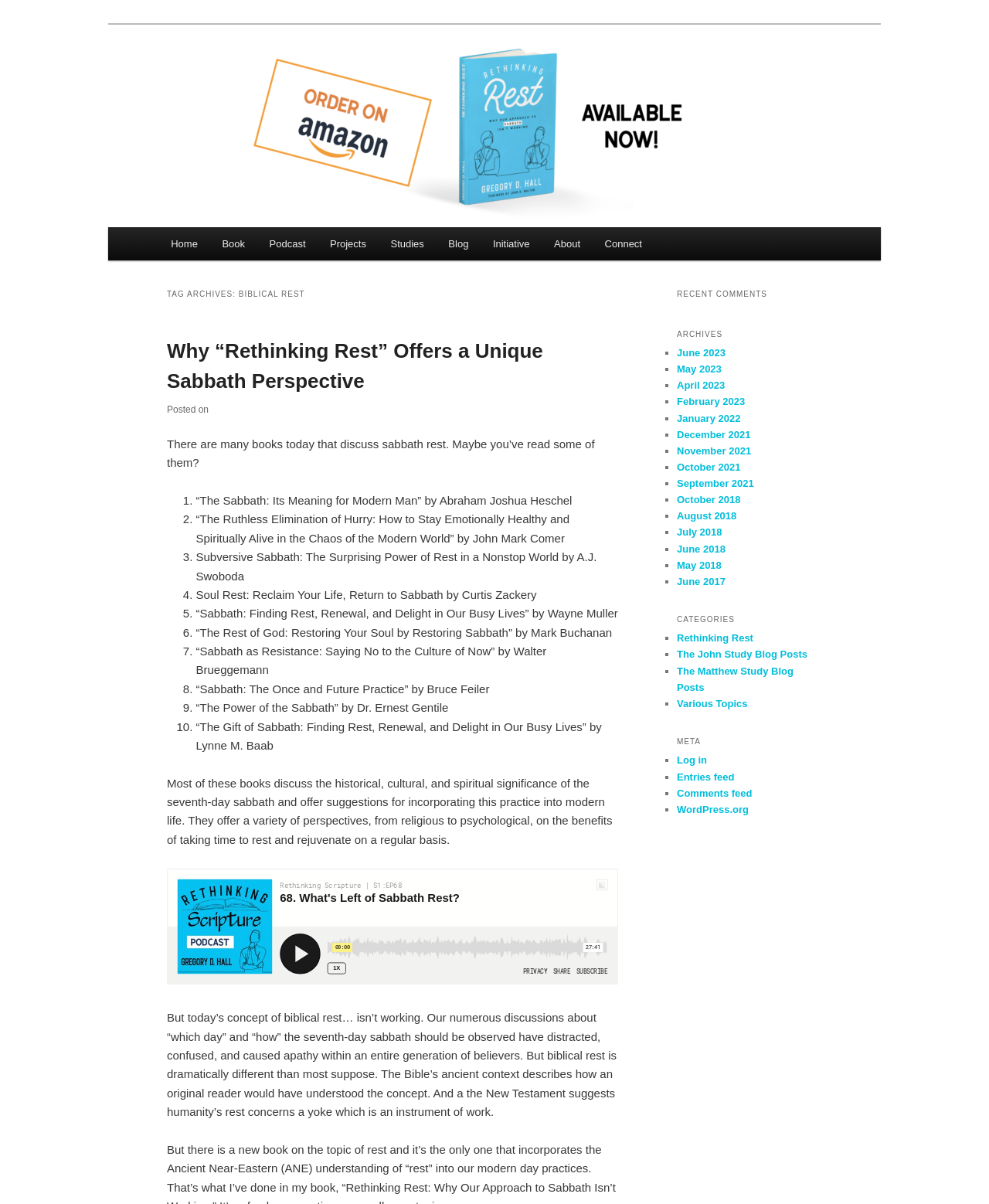Specify the bounding box coordinates of the area that needs to be clicked to achieve the following instruction: "Click on the 'Home' link".

[0.16, 0.189, 0.212, 0.217]